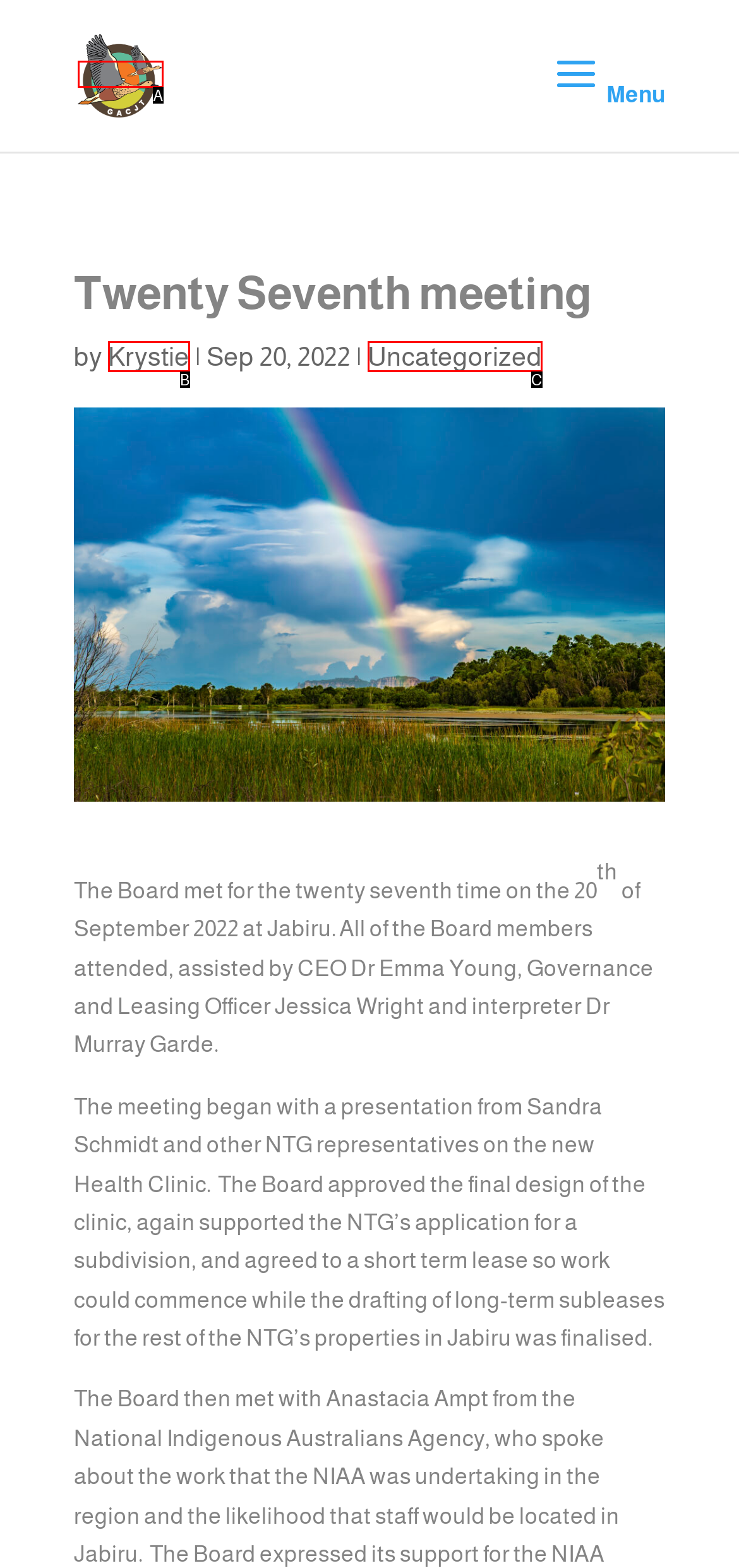Which lettered UI element aligns with this description: Uncategorized
Provide your answer using the letter from the available choices.

C